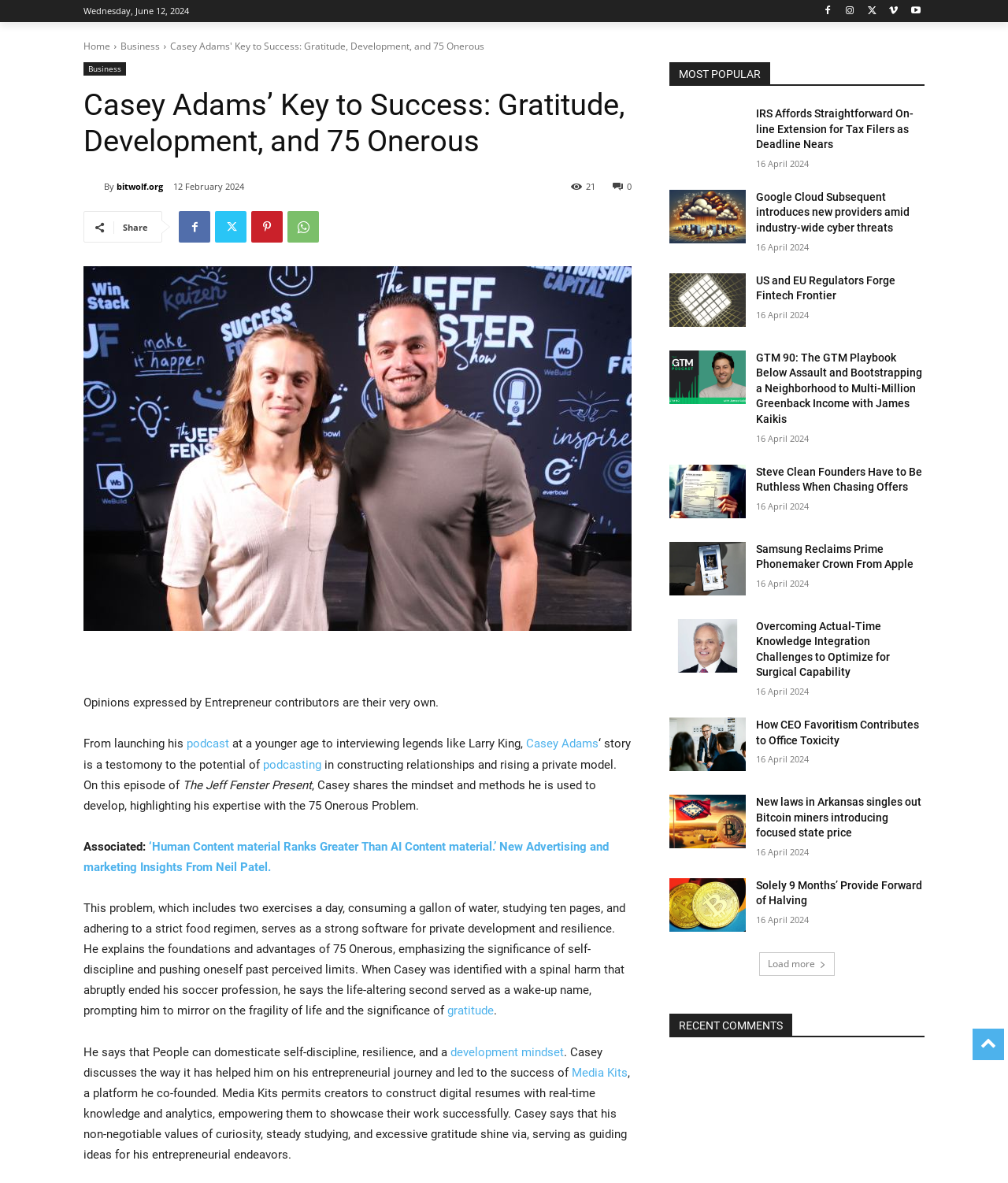What is the date of the article?
Using the information from the image, give a concise answer in one word or a short phrase.

June 12, 2024